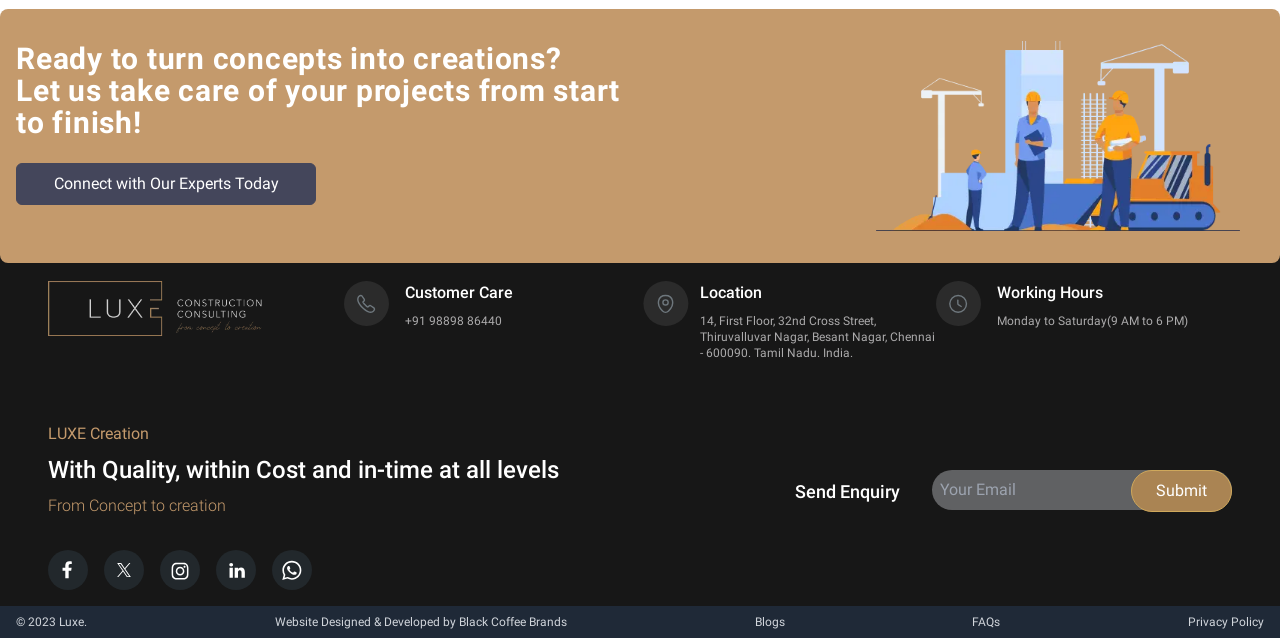Find the bounding box coordinates of the element to click in order to complete the given instruction: "Visit the Facebook page."

None